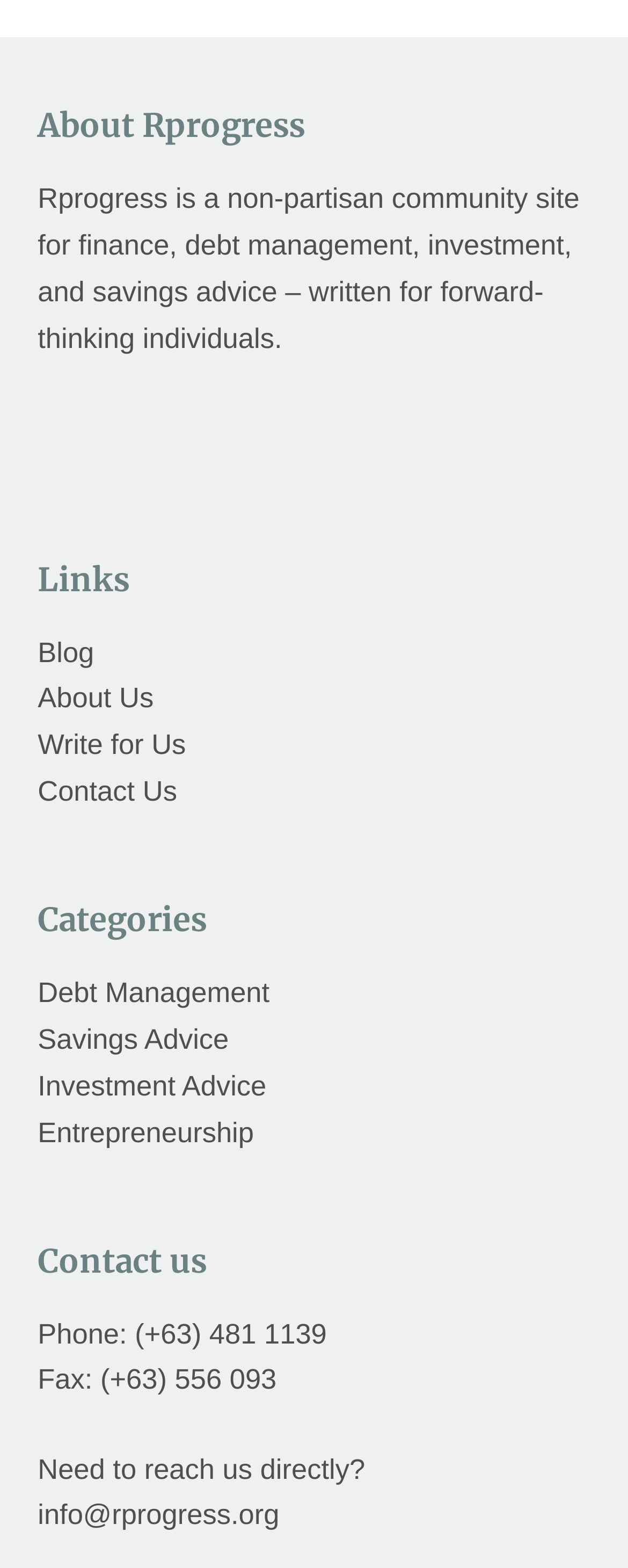Locate the bounding box coordinates of the element that should be clicked to execute the following instruction: "Visit the 'About Us' page".

[0.06, 0.435, 0.245, 0.456]